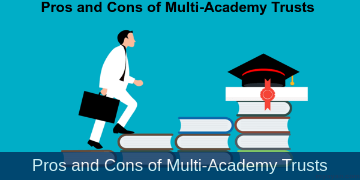What is the purpose of the dark banner?
Using the image as a reference, answer with just one word or a short phrase.

To enhance visual focus